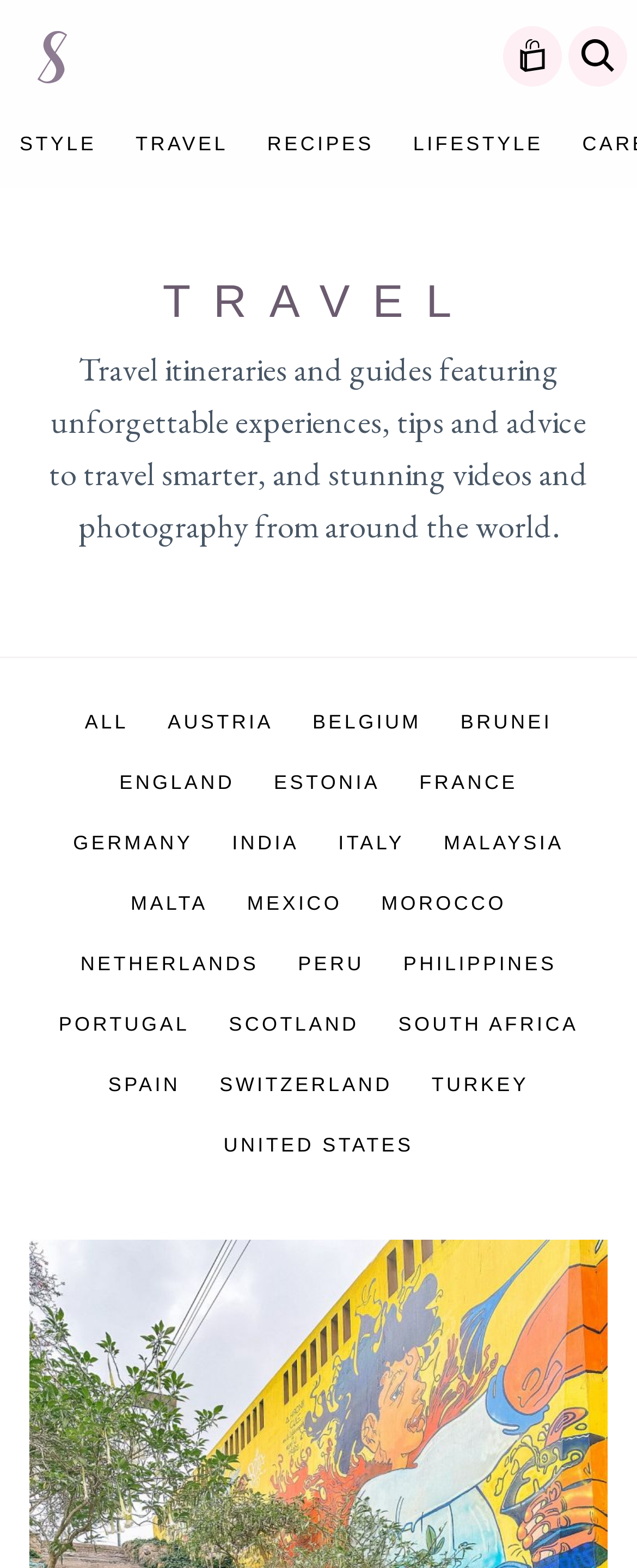Is there a search function on the webpage?
Respond to the question with a single word or phrase according to the image.

Yes